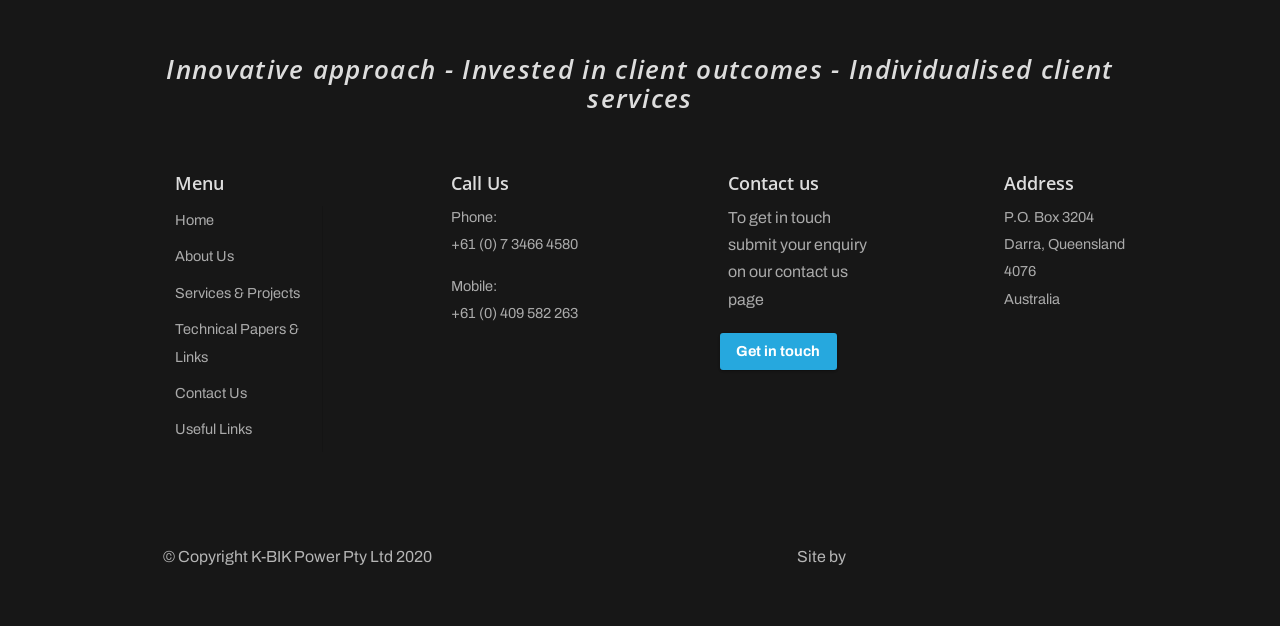Can you provide the bounding box coordinates for the element that should be clicked to implement the instruction: "Call the phone number"?

[0.353, 0.377, 0.452, 0.403]